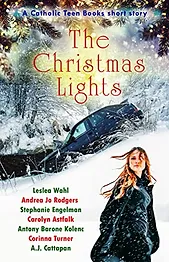How many authors are credited on the book cover?
Please give a detailed answer to the question using the information shown in the image.

The names of several authors are showcased below the title, including Leslea Wahl, Andrea Jo Rodgers, Stephanie Engelman, Carolyn Astfalk, Antony B. Kolenc, Corinna Turner, and A.J. Cattapan, highlighting the collaborative nature of this narrative.